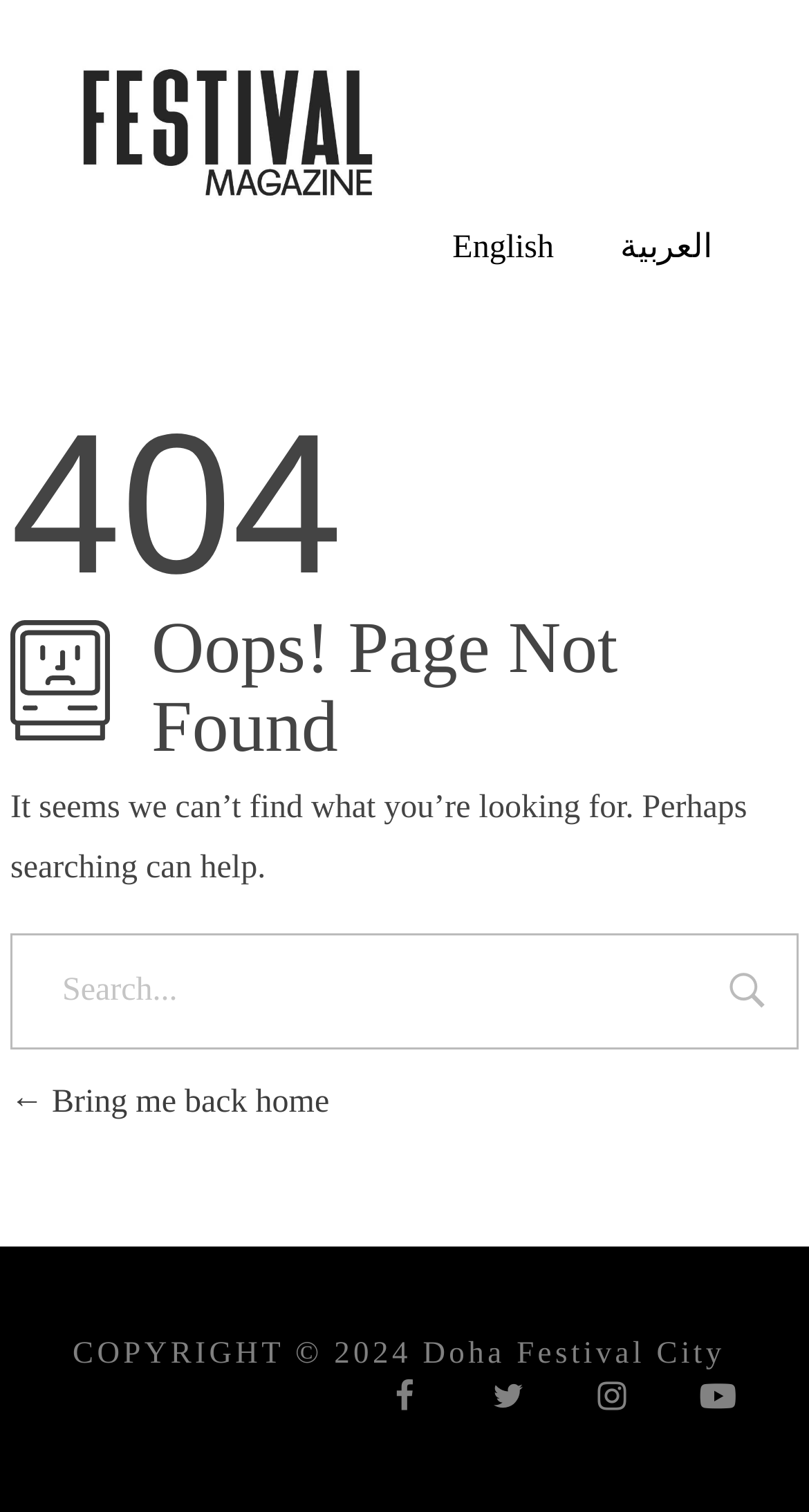What is the copyright year mentioned?
Look at the image and construct a detailed response to the question.

The copyright year is mentioned at the bottom of the page as 'COPYRIGHT © 2024 Doha Festival City'.